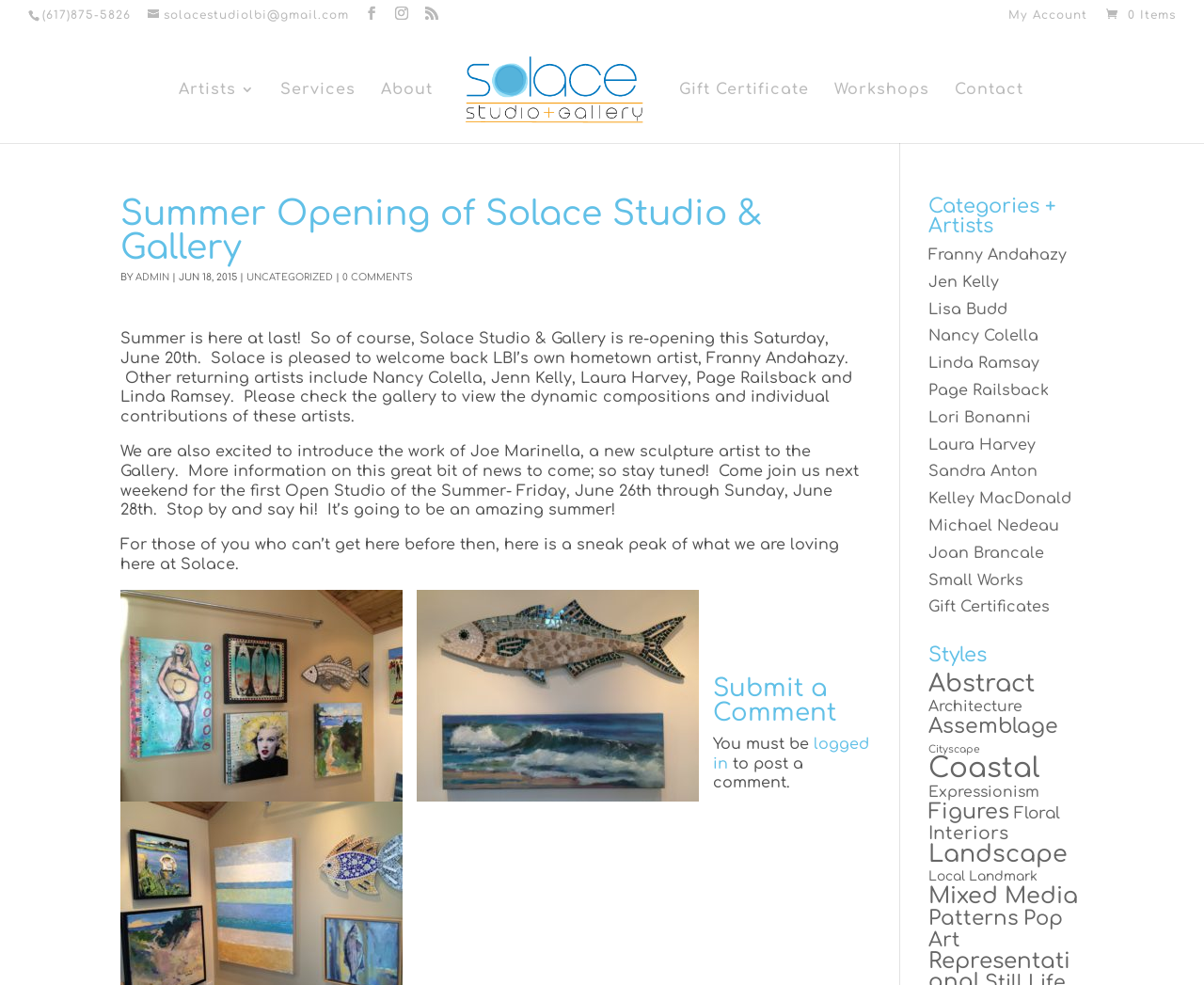Please specify the coordinates of the bounding box for the element that should be clicked to carry out this instruction: "View artists". The coordinates must be four float numbers between 0 and 1, formatted as [left, top, right, bottom].

[0.148, 0.084, 0.212, 0.145]